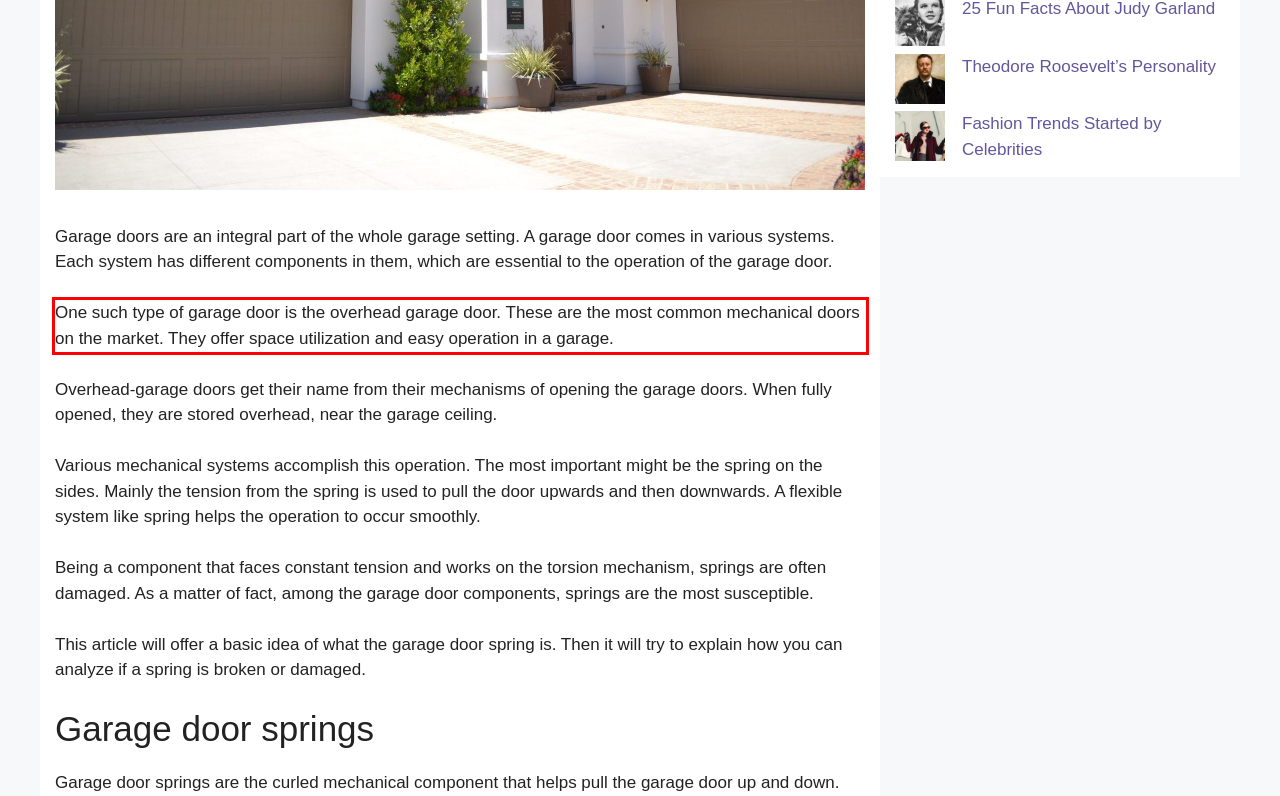Look at the webpage screenshot and recognize the text inside the red bounding box.

One such type of garage door is the overhead garage door. These are the most common mechanical doors on the market. They offer space utilization and easy operation in a garage.